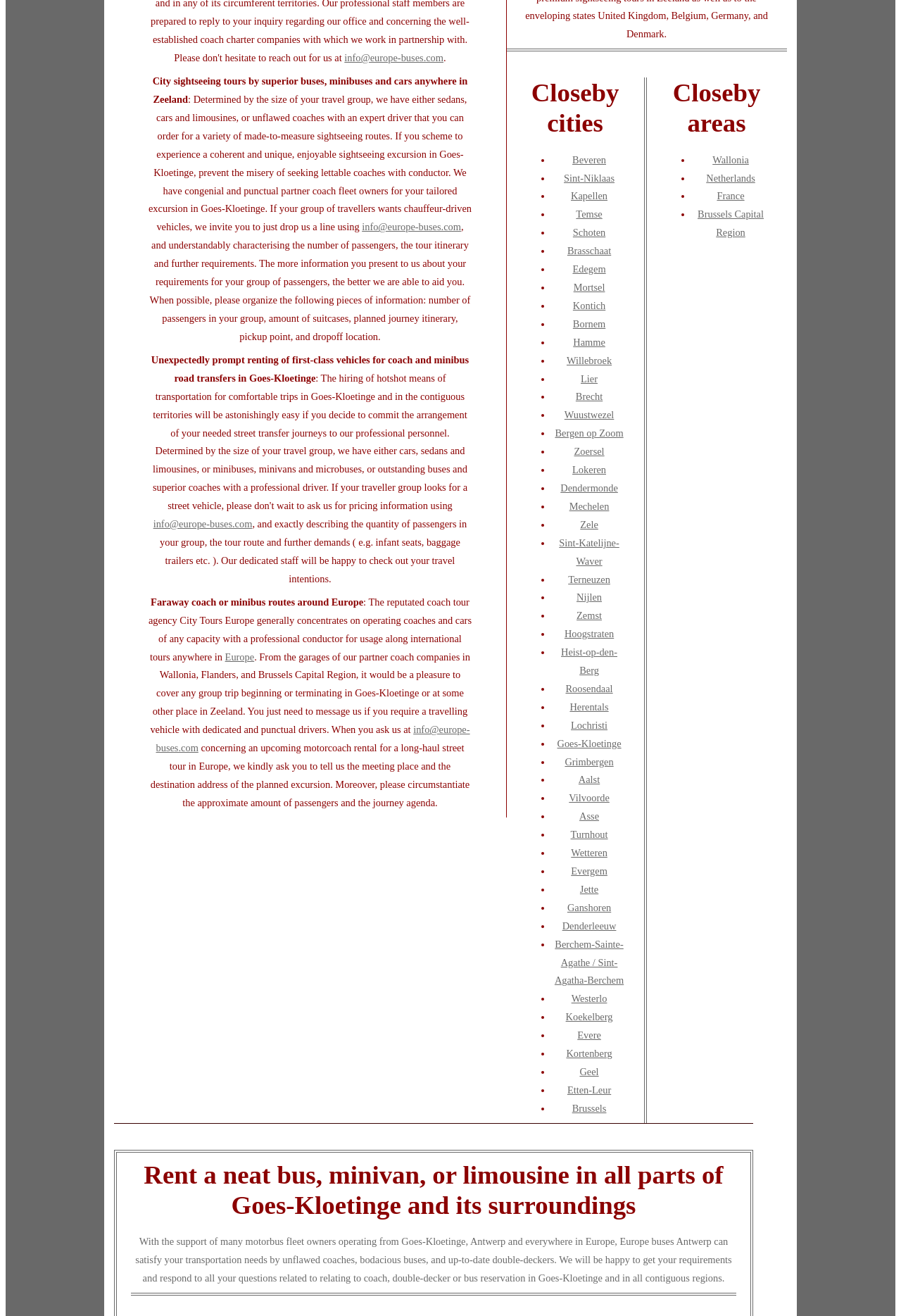Could you indicate the bounding box coordinates of the region to click in order to complete this instruction: "View basket".

None